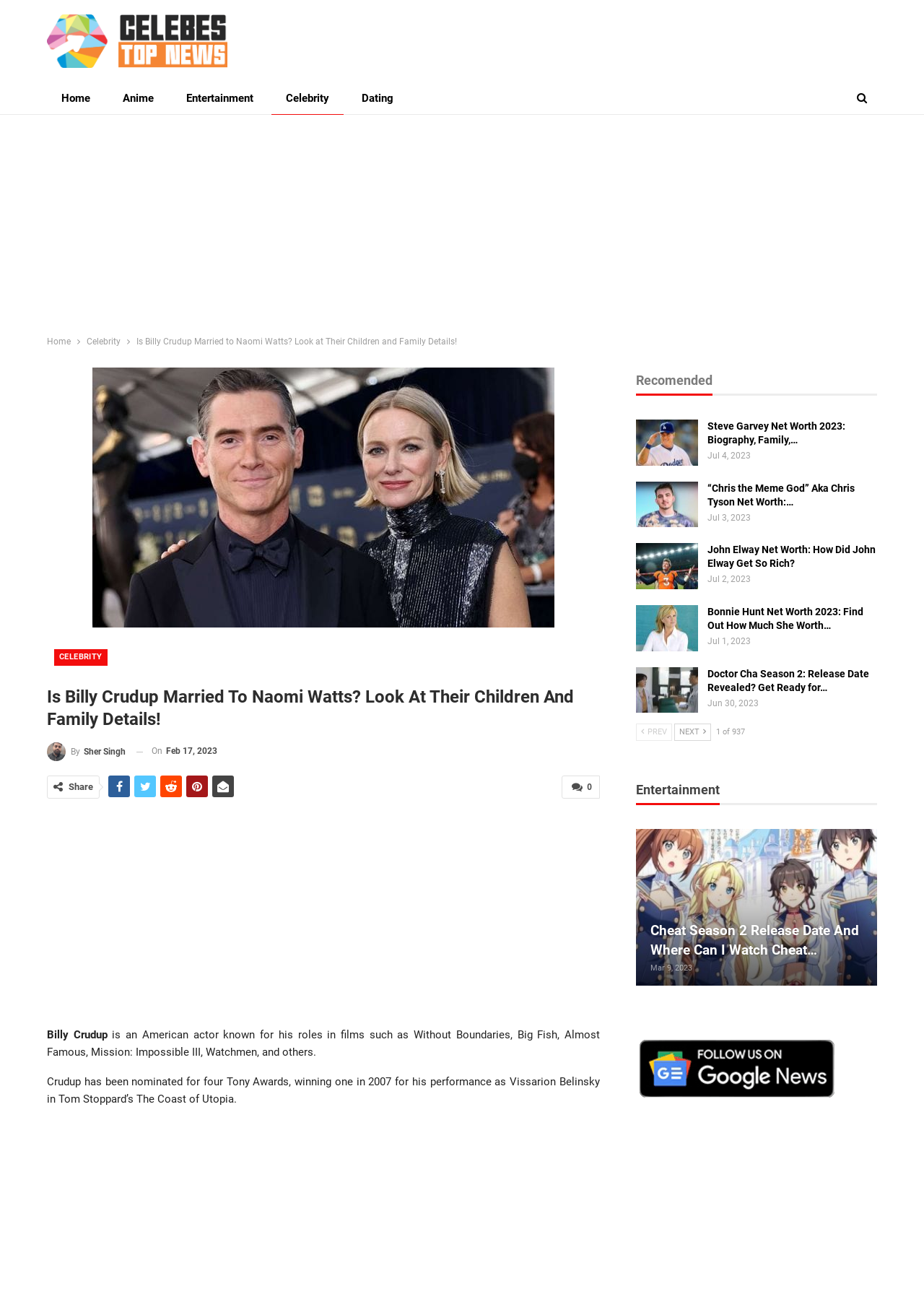Answer the question using only a single word or phrase: 
What is the title of the article?

Is Billy Crudup Married to Naomi Watts?